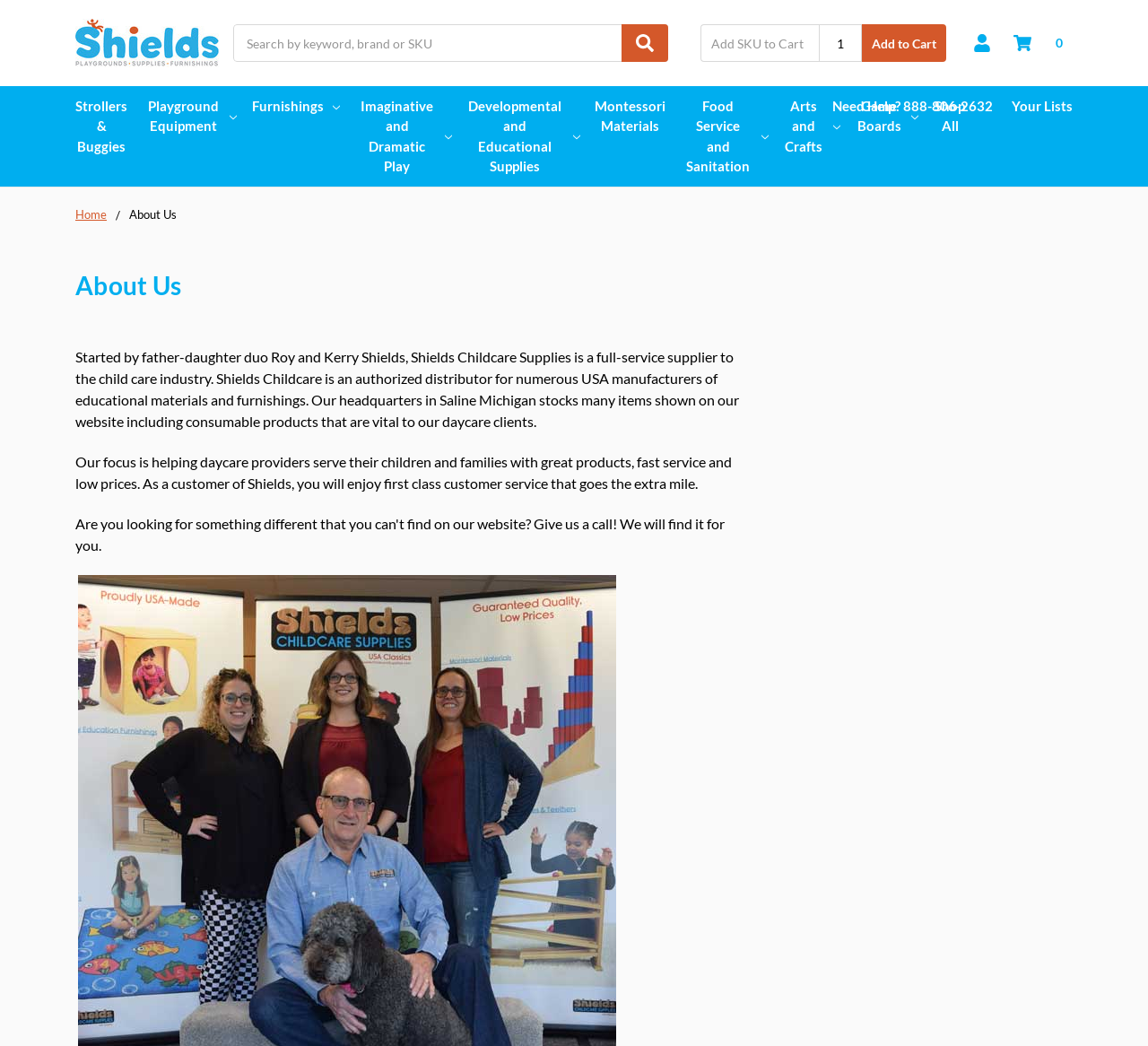What is the location of Shields Childcare headquarters?
Please provide a comprehensive answer based on the details in the screenshot.

The location of Shields Childcare headquarters can be found in the paragraph of text that describes the company. It states that 'Our headquarters in Saline Michigan stocks many items shown on our website including consumable products that are vital to our daycare clients.'